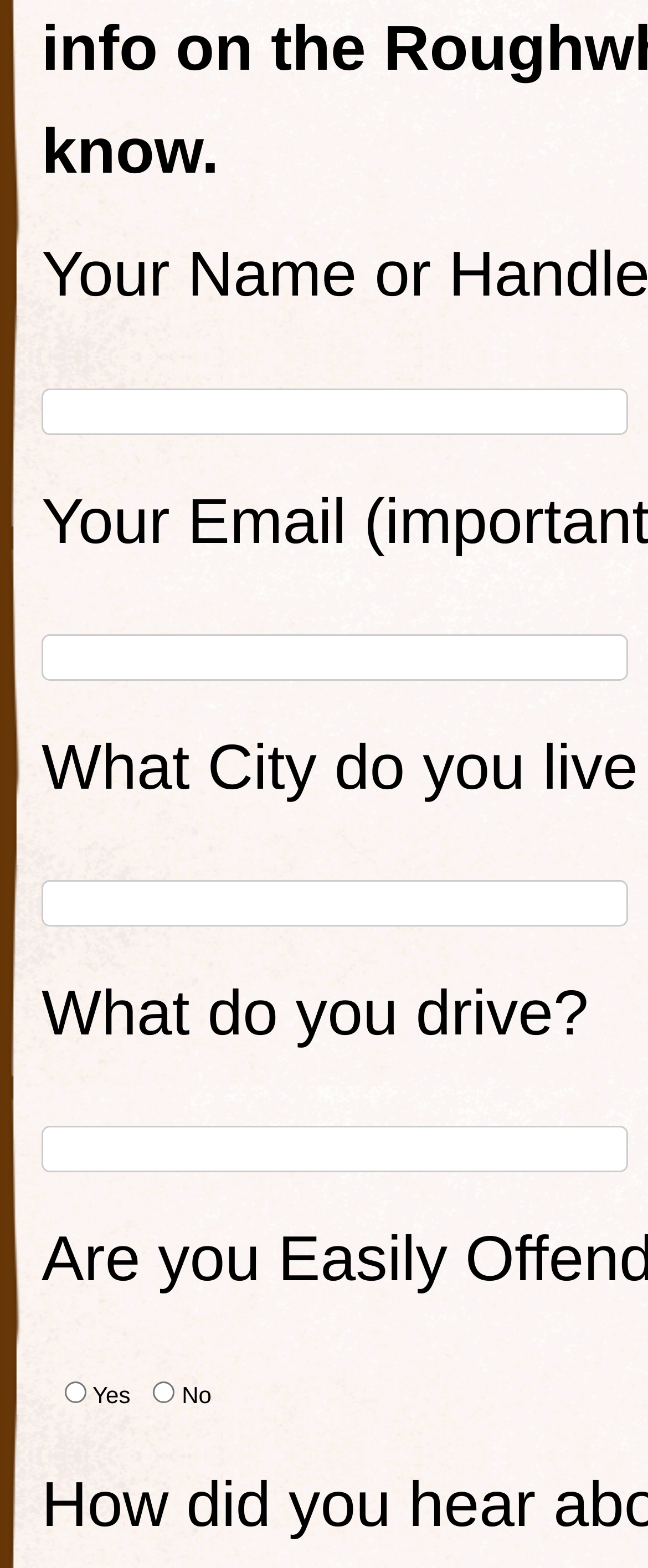What is the label of the first textbox?
Using the image as a reference, answer the question with a short word or phrase.

None